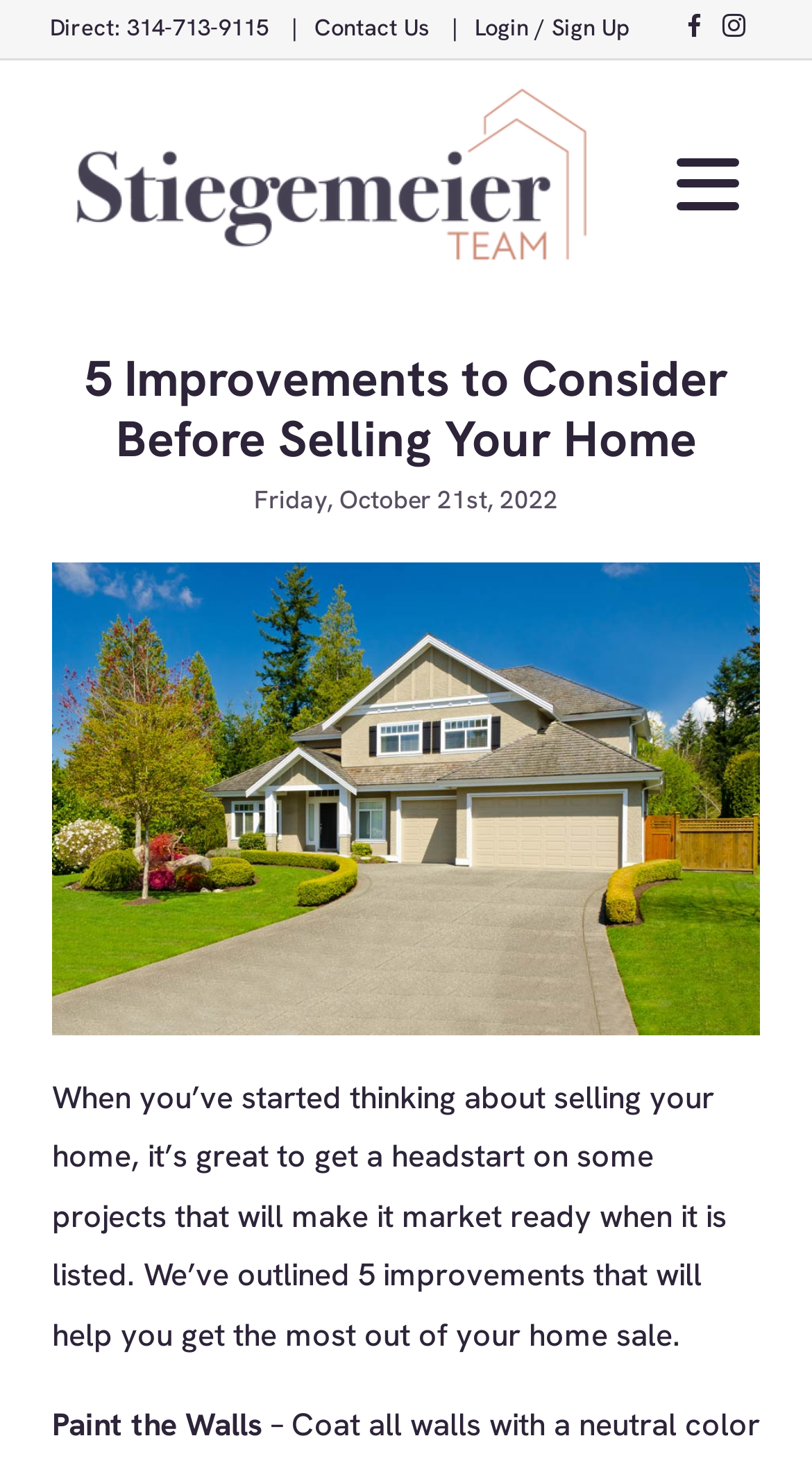Provide the bounding box coordinates of the HTML element this sentence describes: "aria-label="Toggle Off Canvas Content"". The bounding box coordinates consist of four float numbers between 0 and 1, i.e., [left, top, right, bottom].

None